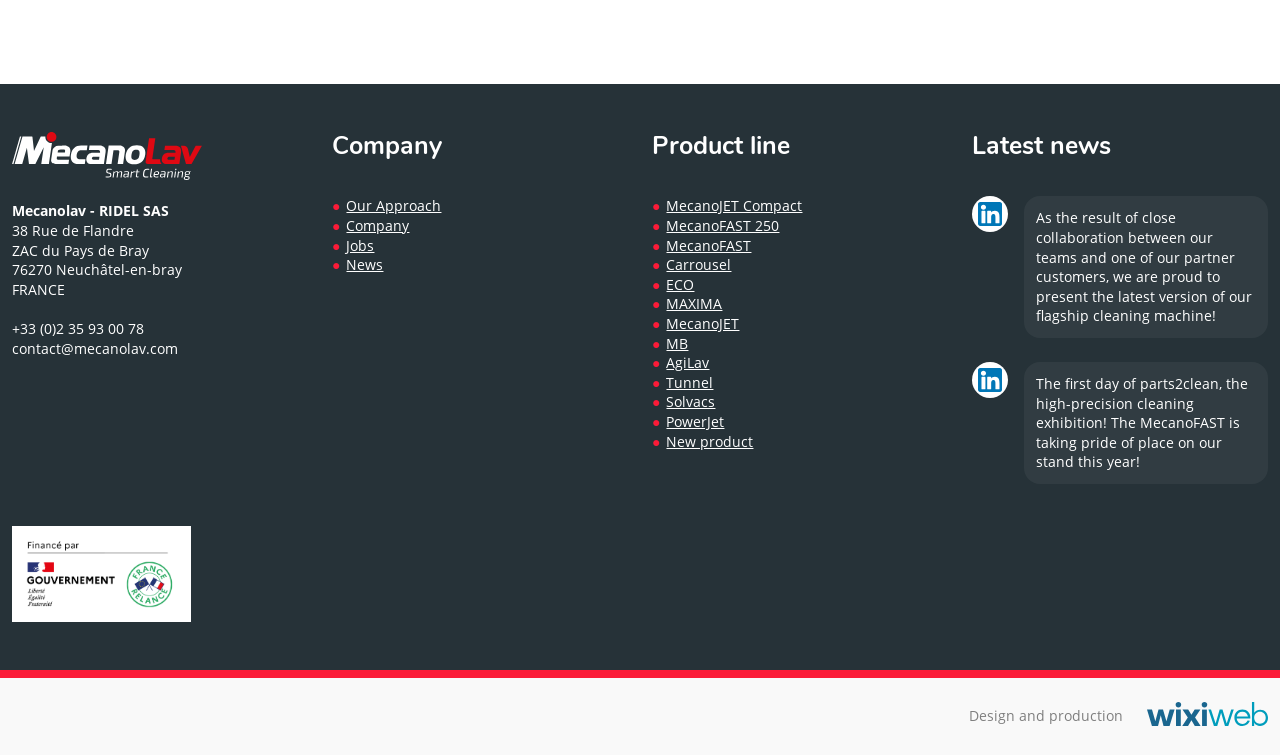Bounding box coordinates should be provided in the format (top-left x, top-left y, bottom-right x, bottom-right y) with all values between 0 and 1. Identify the bounding box for this UI element: ← Previous

None